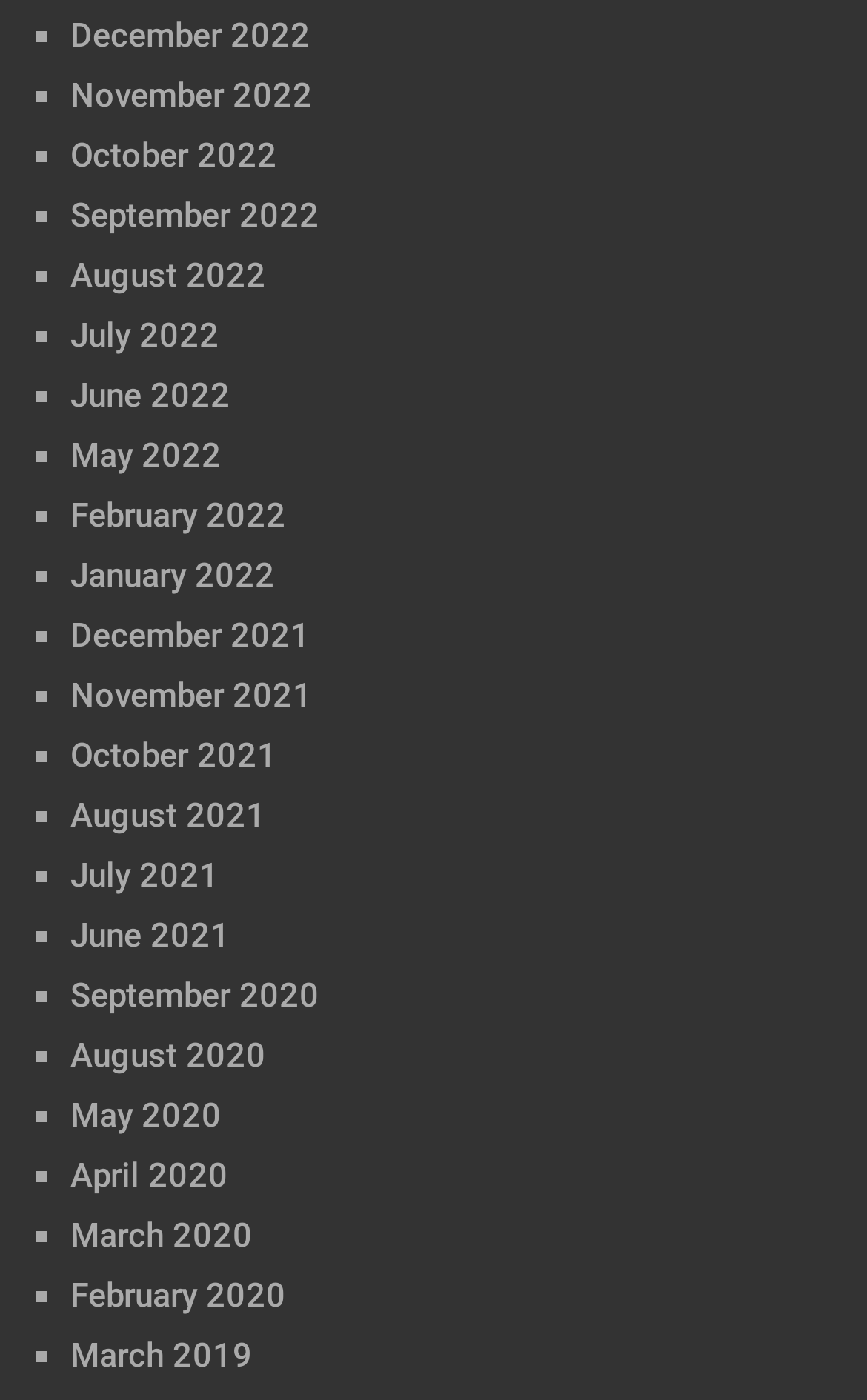Indicate the bounding box coordinates of the element that needs to be clicked to satisfy the following instruction: "View February 2020". The coordinates should be four float numbers between 0 and 1, i.e., [left, top, right, bottom].

[0.081, 0.912, 0.33, 0.94]